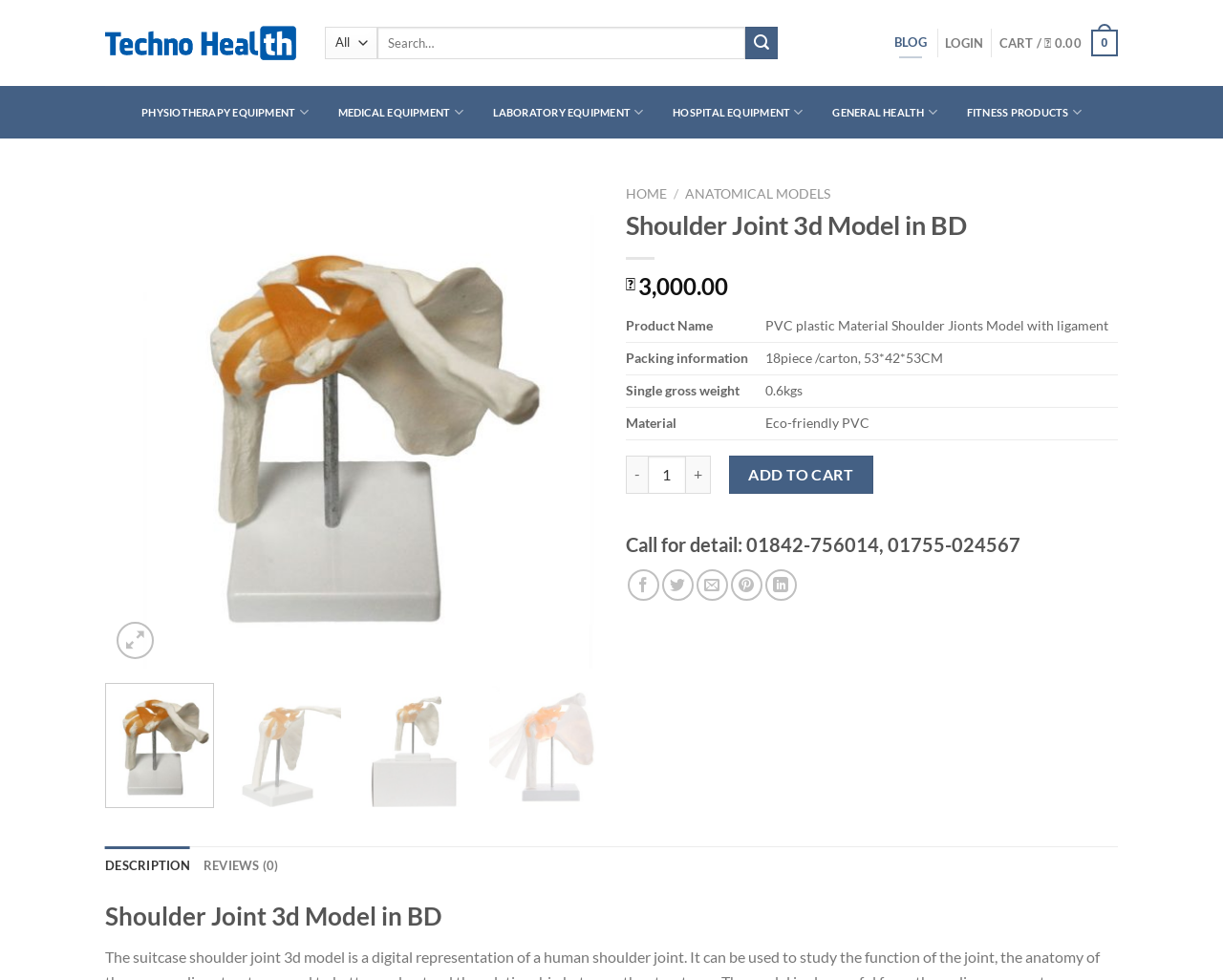Find the headline of the webpage and generate its text content.

Shoulder Joint 3d Model in BD